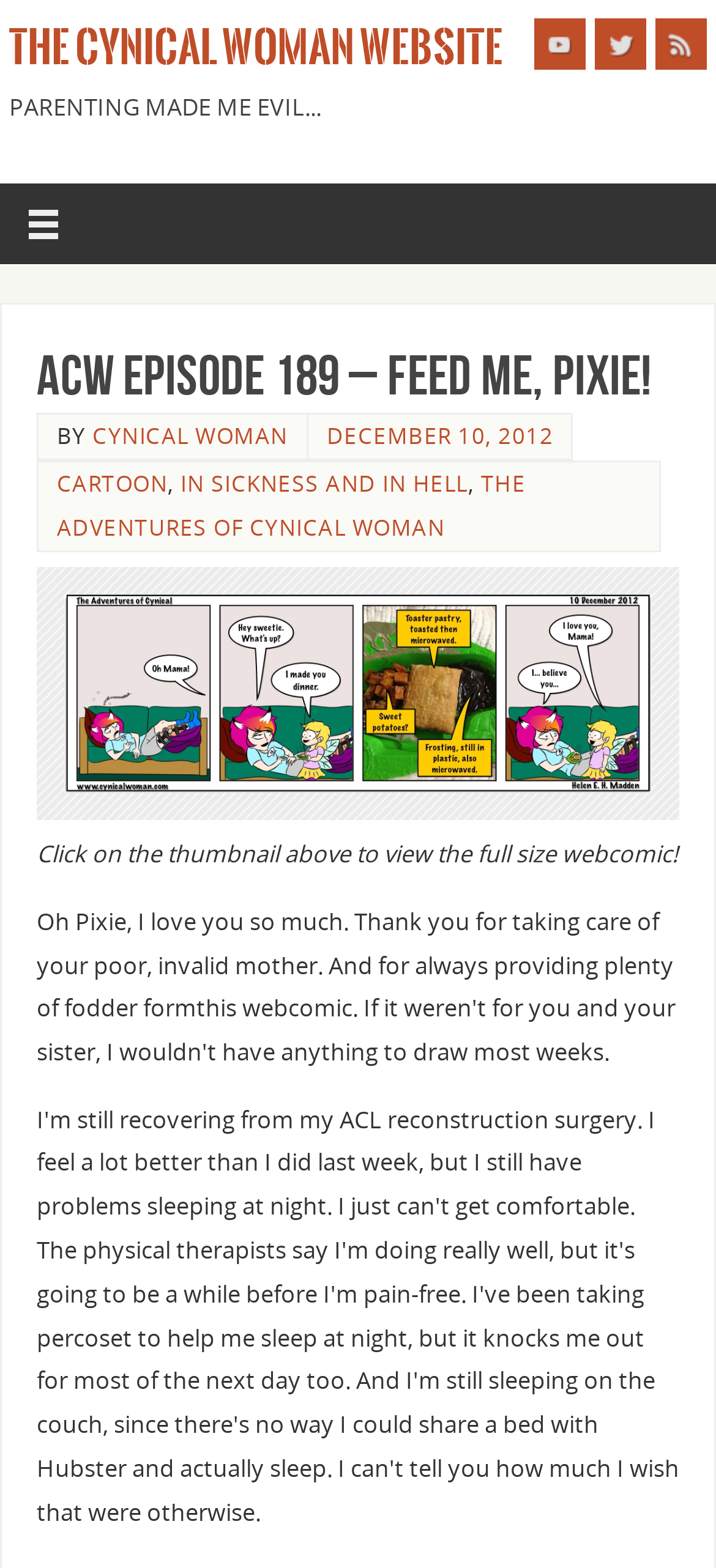Please identify the bounding box coordinates of the clickable element to fulfill the following instruction: "Go to the Twitter page". The coordinates should be four float numbers between 0 and 1, i.e., [left, top, right, bottom].

[0.831, 0.012, 0.903, 0.044]